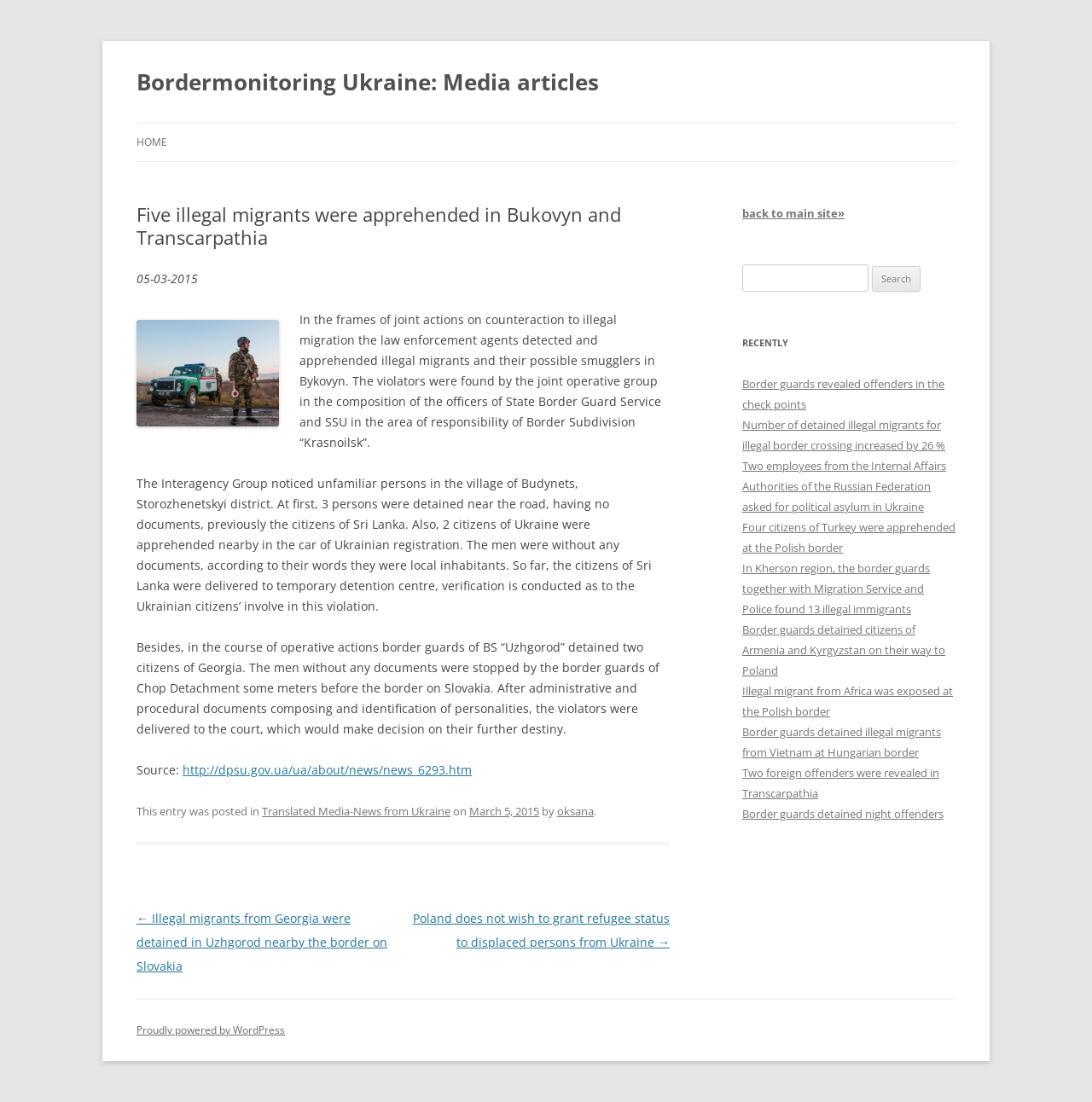What is the source of the news article?
Provide a concise answer using a single word or phrase based on the image.

http://dpsu.gov.ua/ua/about/news/news_6293.htm